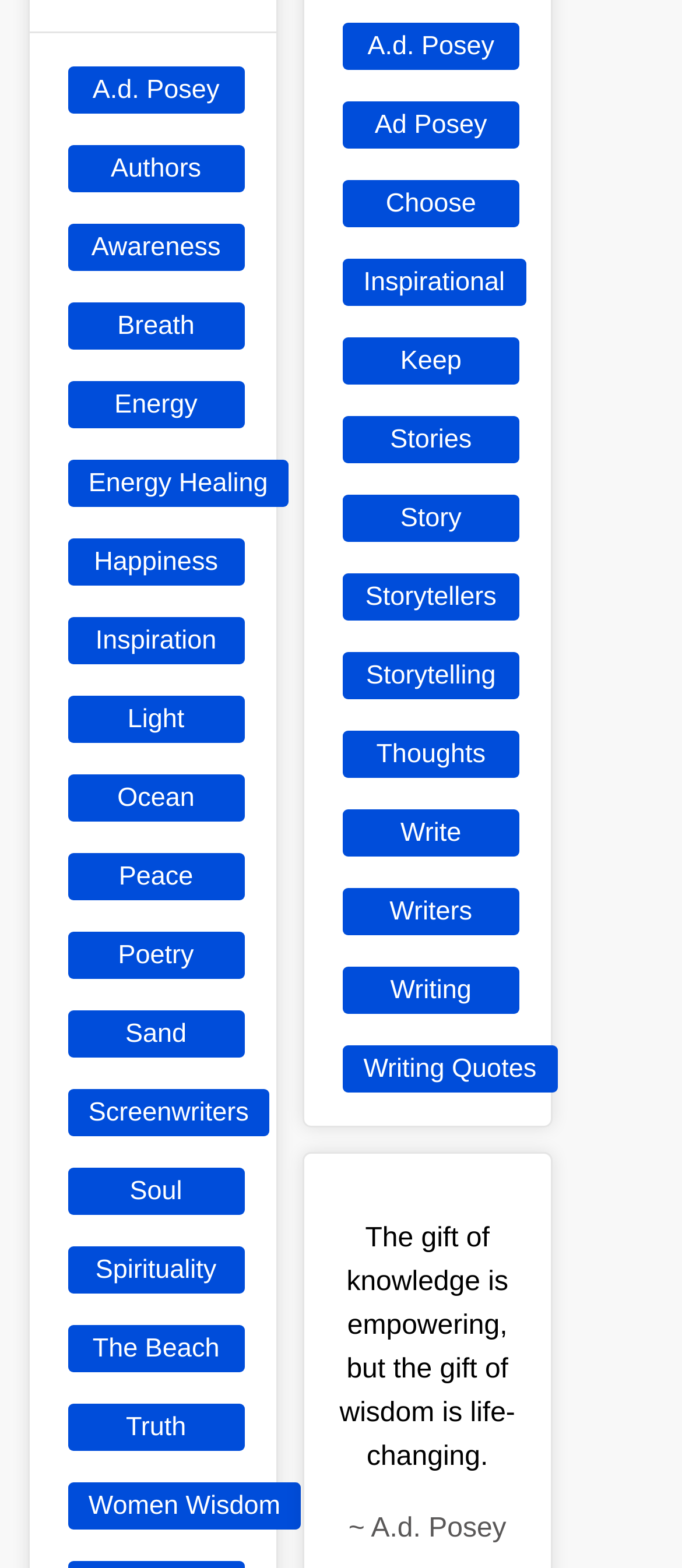Reply to the question with a single word or phrase:
What is the main theme of this webpage?

Inspiration